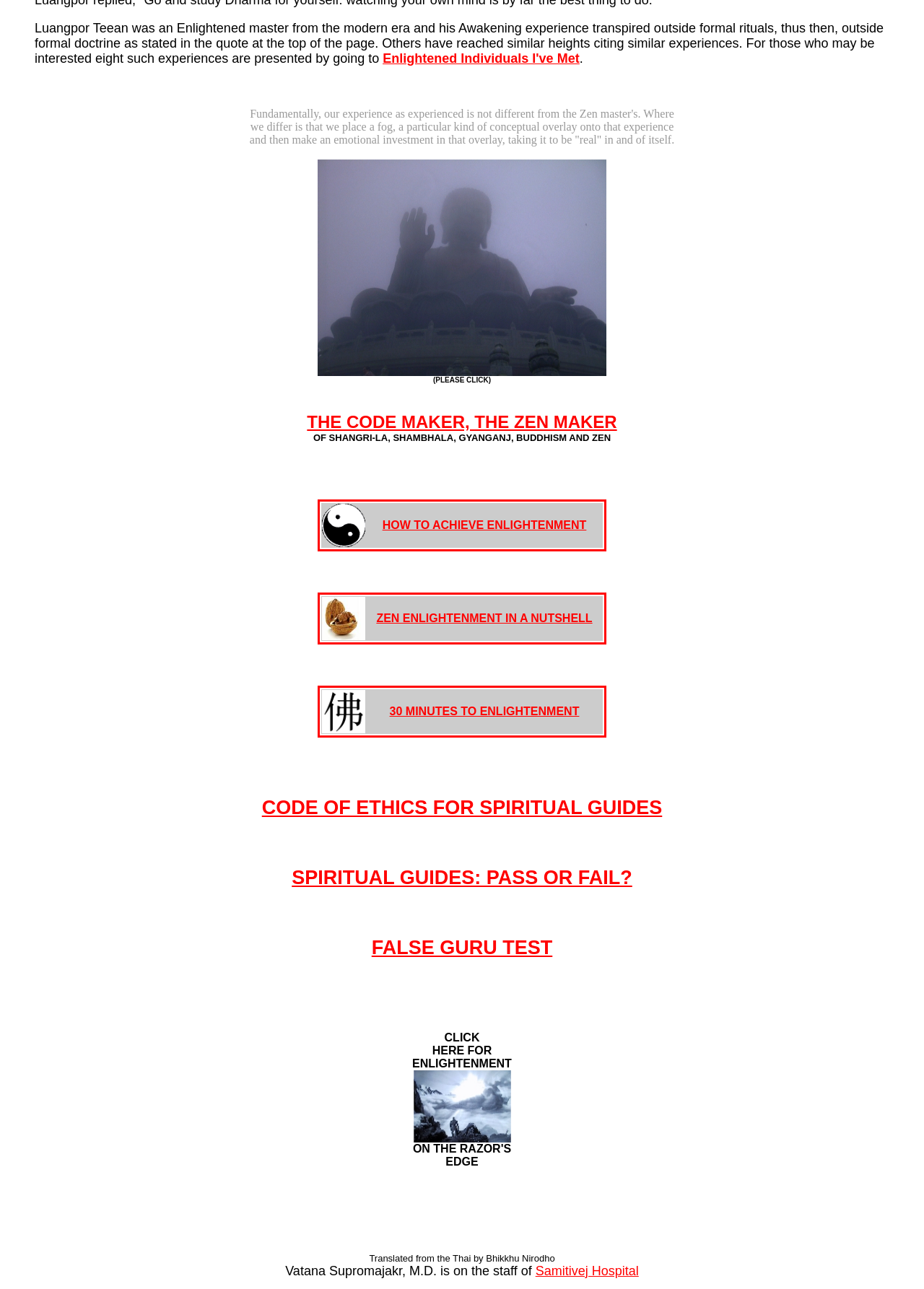Pinpoint the bounding box coordinates for the area that should be clicked to perform the following instruction: "Click on THE CODE MAKER, THE ZEN MAKER".

[0.332, 0.319, 0.668, 0.335]